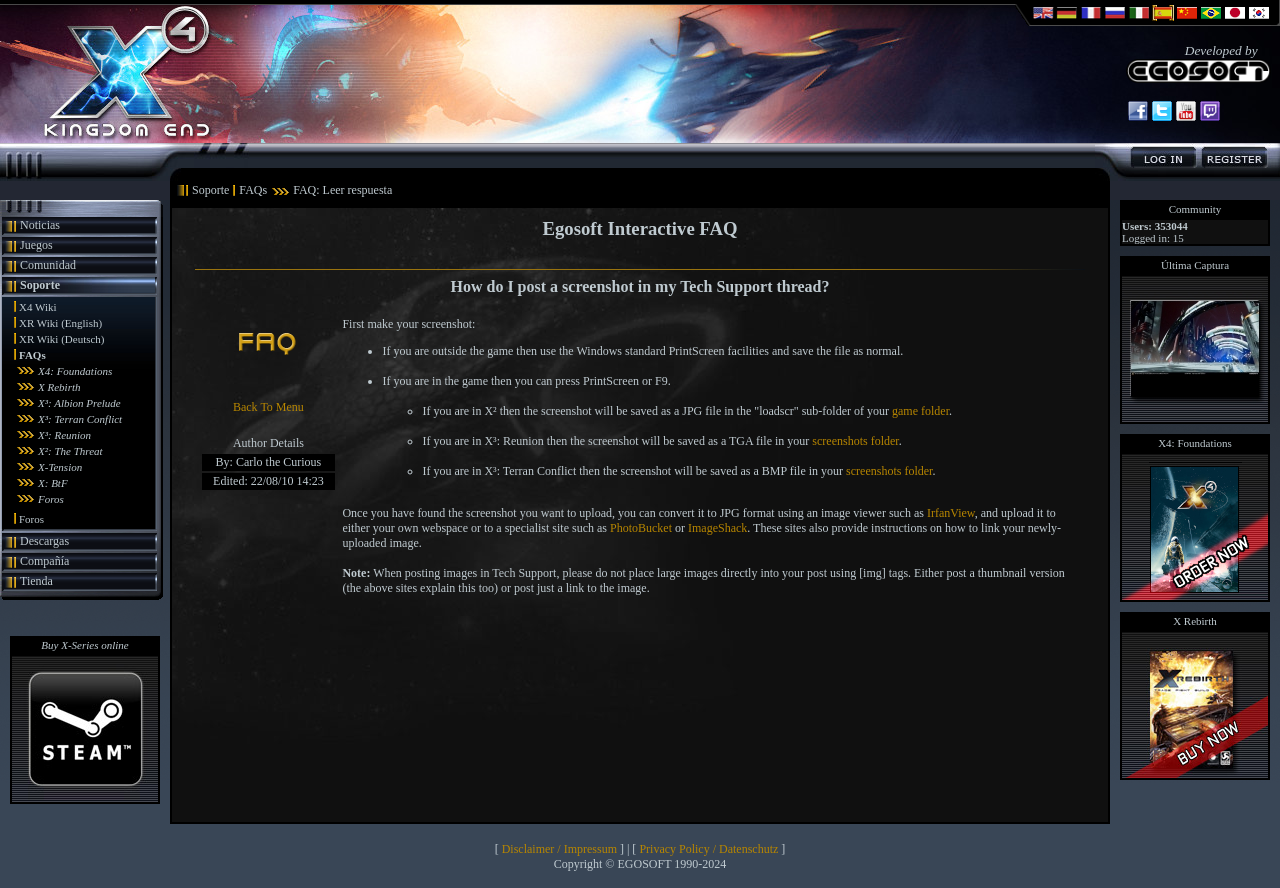Determine the bounding box for the described HTML element: "Privacy Policy / Datenschutz". Ensure the coordinates are four float numbers between 0 and 1 in the format [left, top, right, bottom].

[0.5, 0.948, 0.608, 0.964]